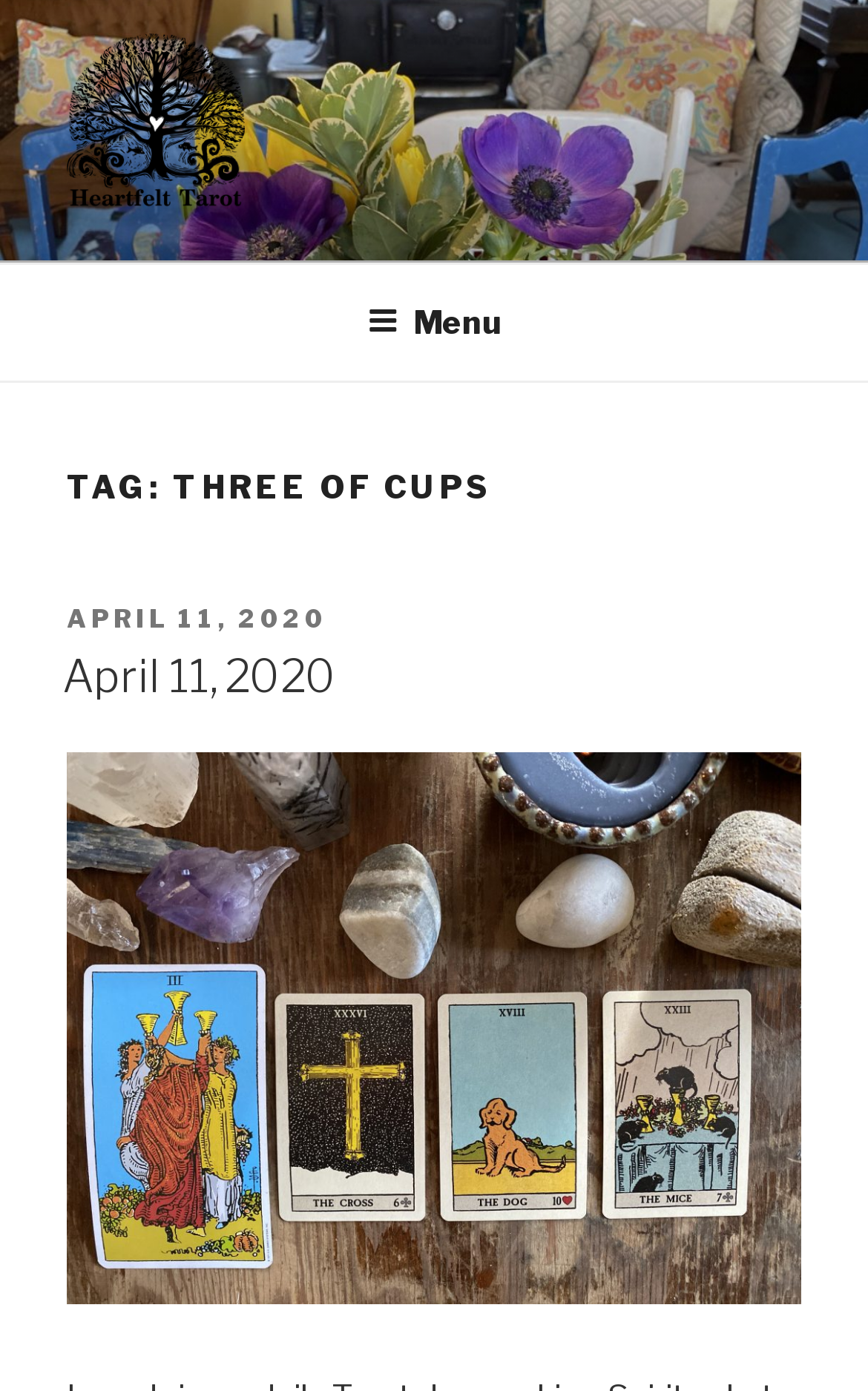Using the provided element description: "Menu", determine the bounding box coordinates of the corresponding UI element in the screenshot.

[0.386, 0.192, 0.614, 0.27]